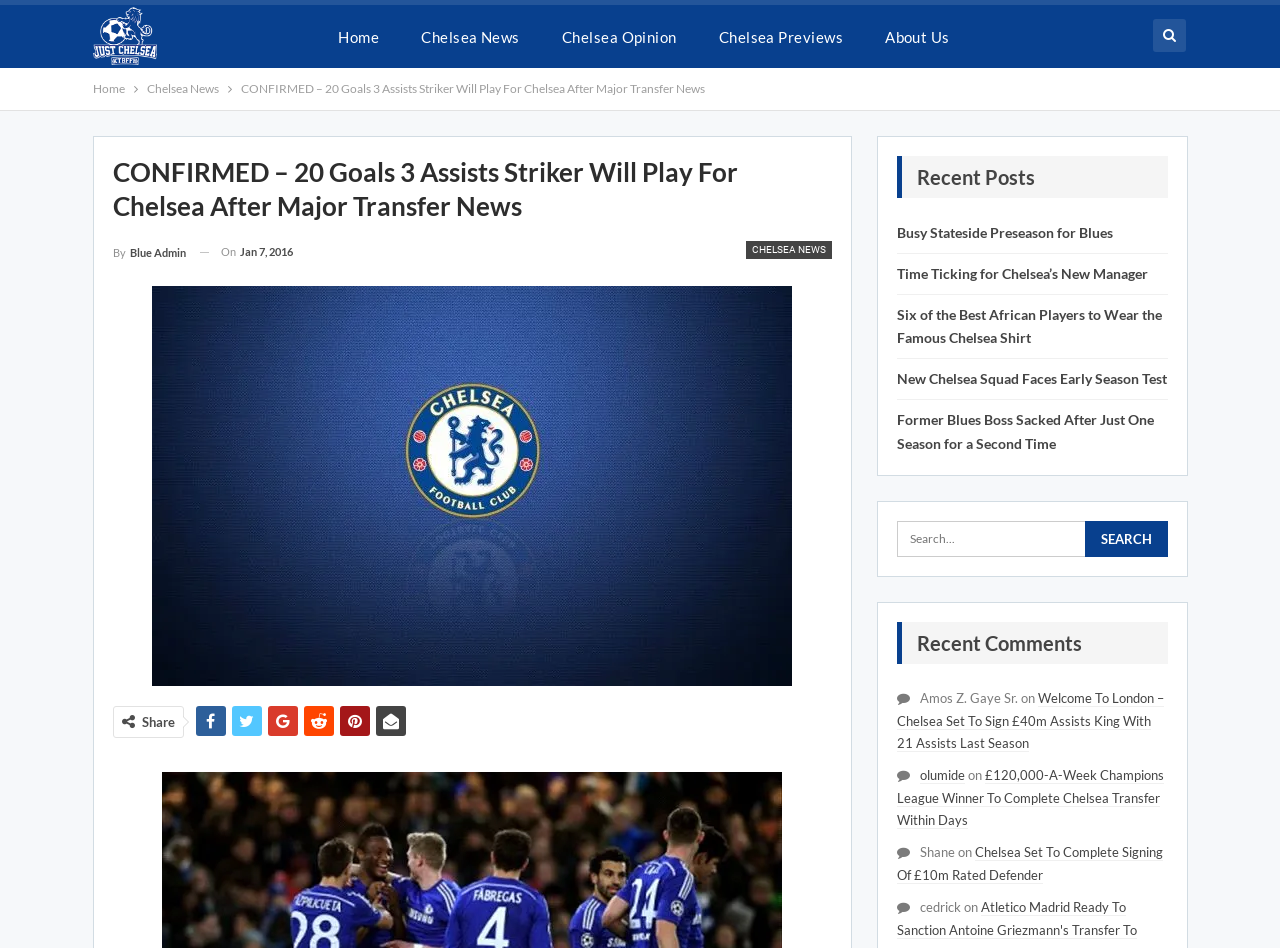What is the category of the current article?
Please elaborate on the answer to the question with detailed information.

I found the answer by examining the breadcrumbs navigation section, where I saw a link with the text 'Chelsea News', which suggests that the current article belongs to this category.